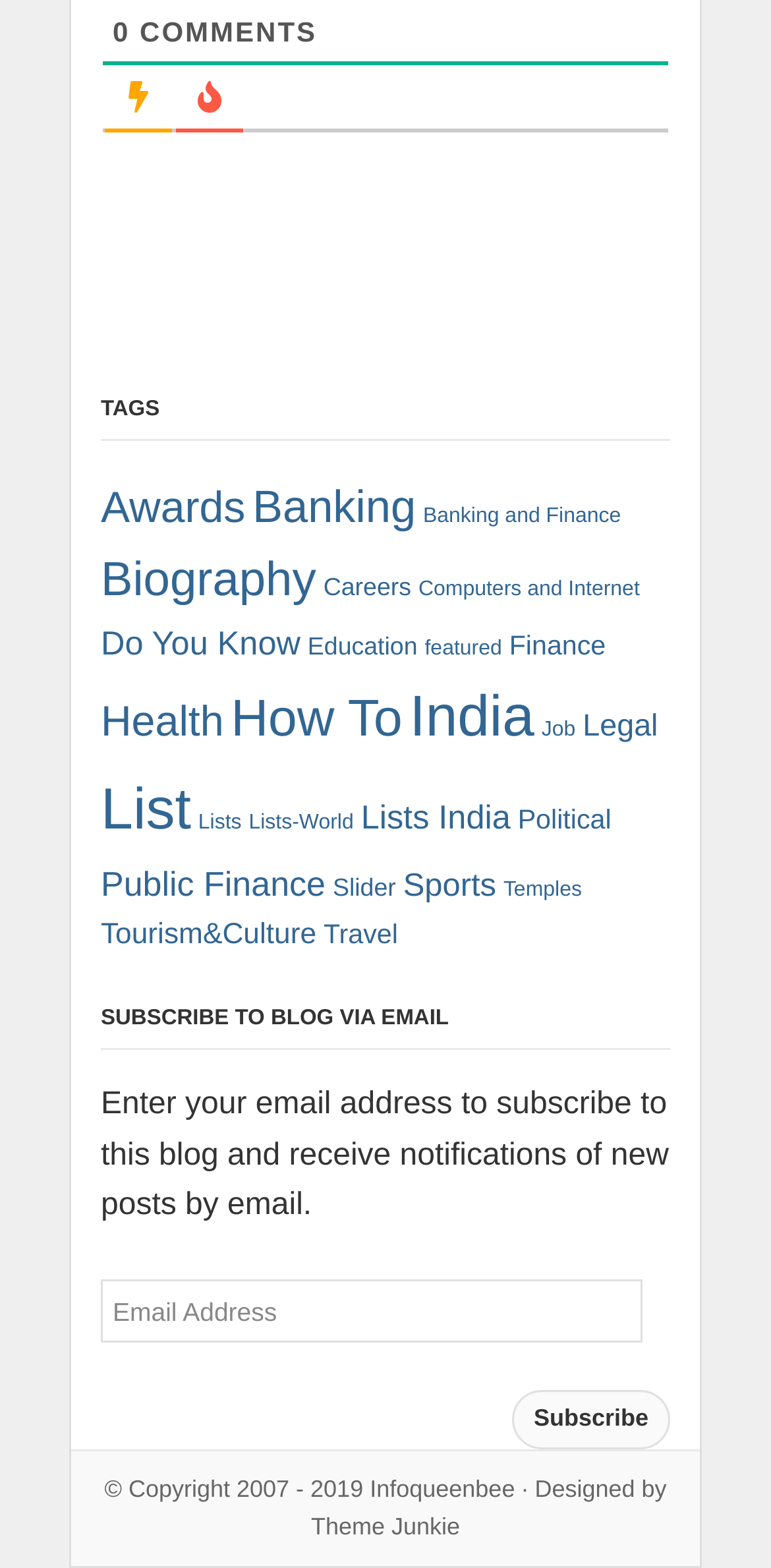Locate the bounding box coordinates of the area that needs to be clicked to fulfill the following instruction: "Subscribe to the blog via email". The coordinates should be in the format of four float numbers between 0 and 1, namely [left, top, right, bottom].

[0.664, 0.887, 0.869, 0.924]